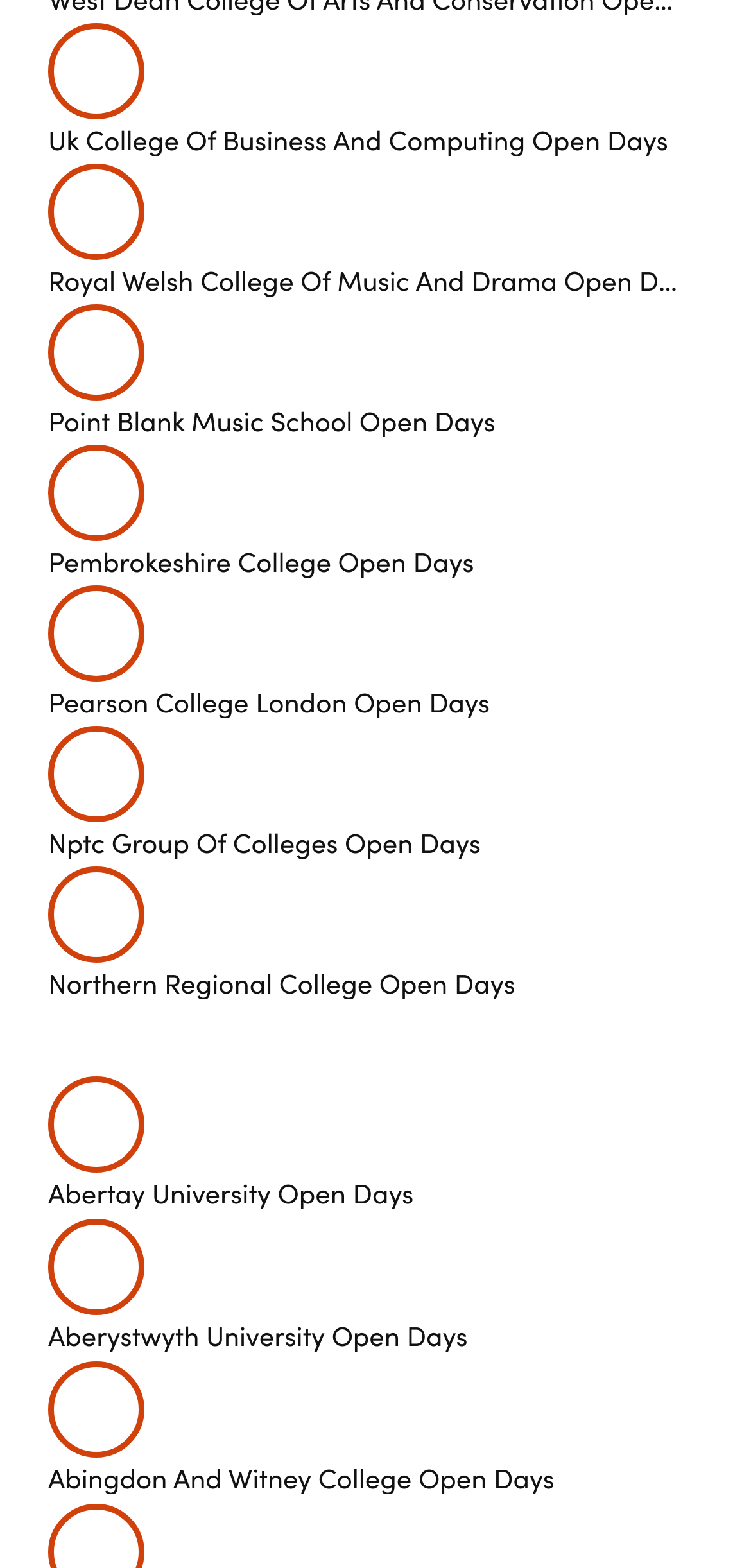Identify the bounding box coordinates of the region I need to click to complete this instruction: "Find open days college".

[0.064, 0.015, 0.21, 0.076]